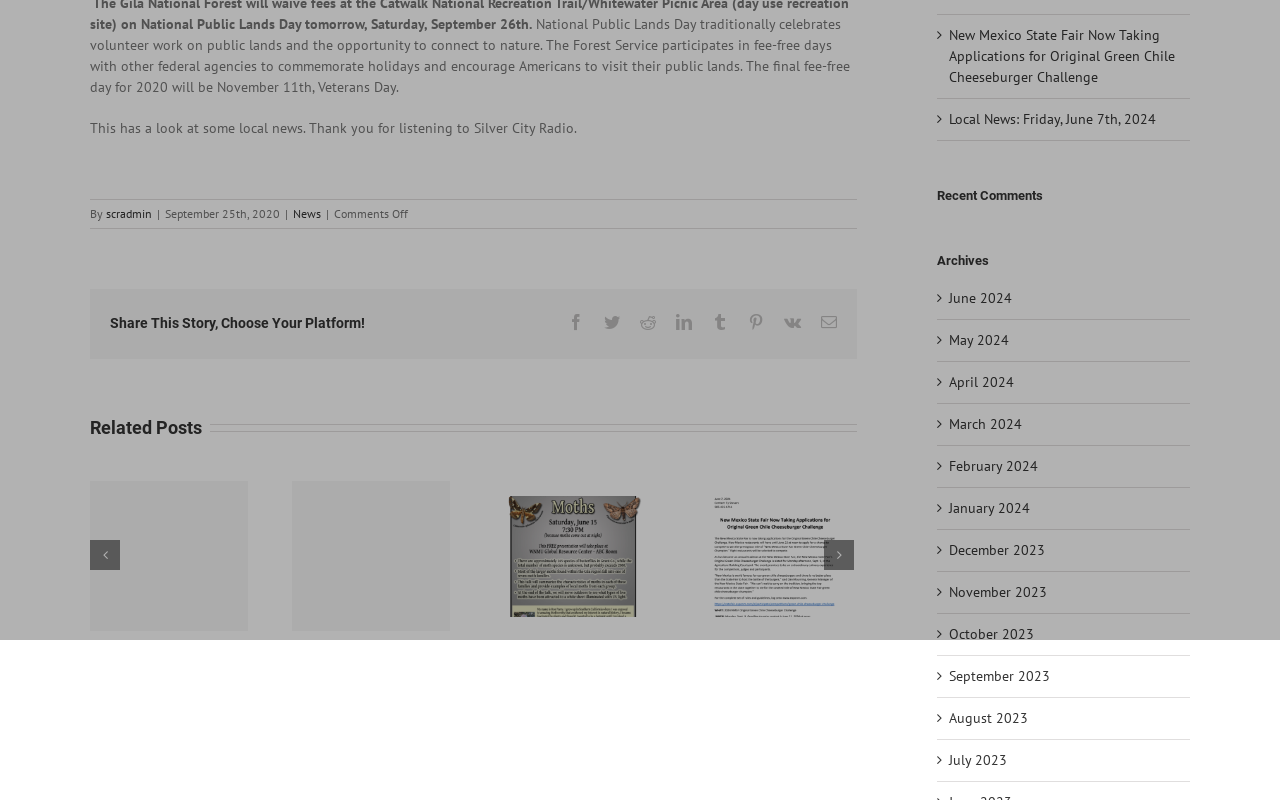Provide the bounding box for the UI element matching this description: "aria-label="Learn About Local Moths"".

[0.386, 0.682, 0.509, 0.705]